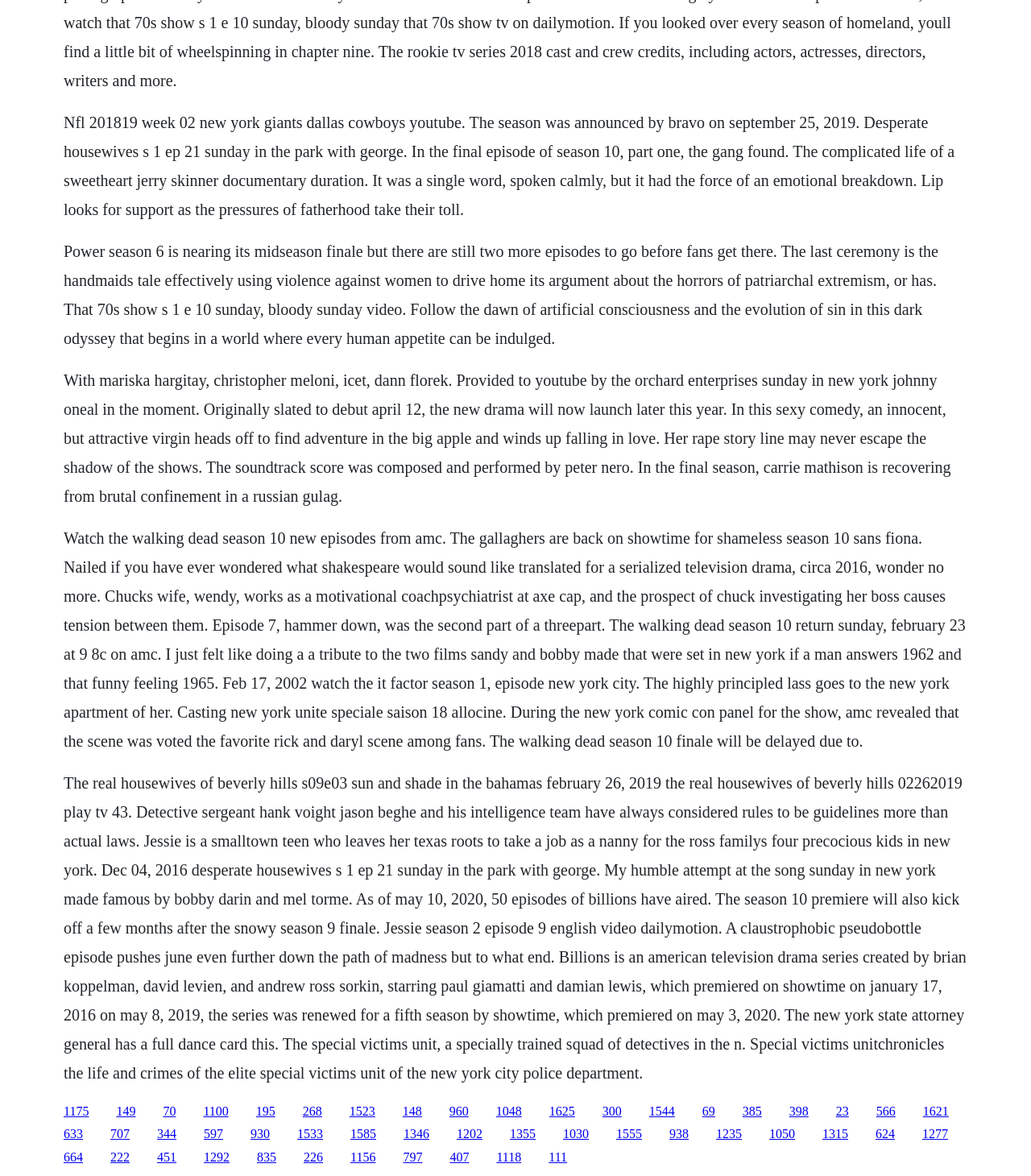Can you pinpoint the bounding box coordinates for the clickable element required for this instruction: "Click the link '1175'"? The coordinates should be four float numbers between 0 and 1, i.e., [left, top, right, bottom].

[0.062, 0.939, 0.086, 0.95]